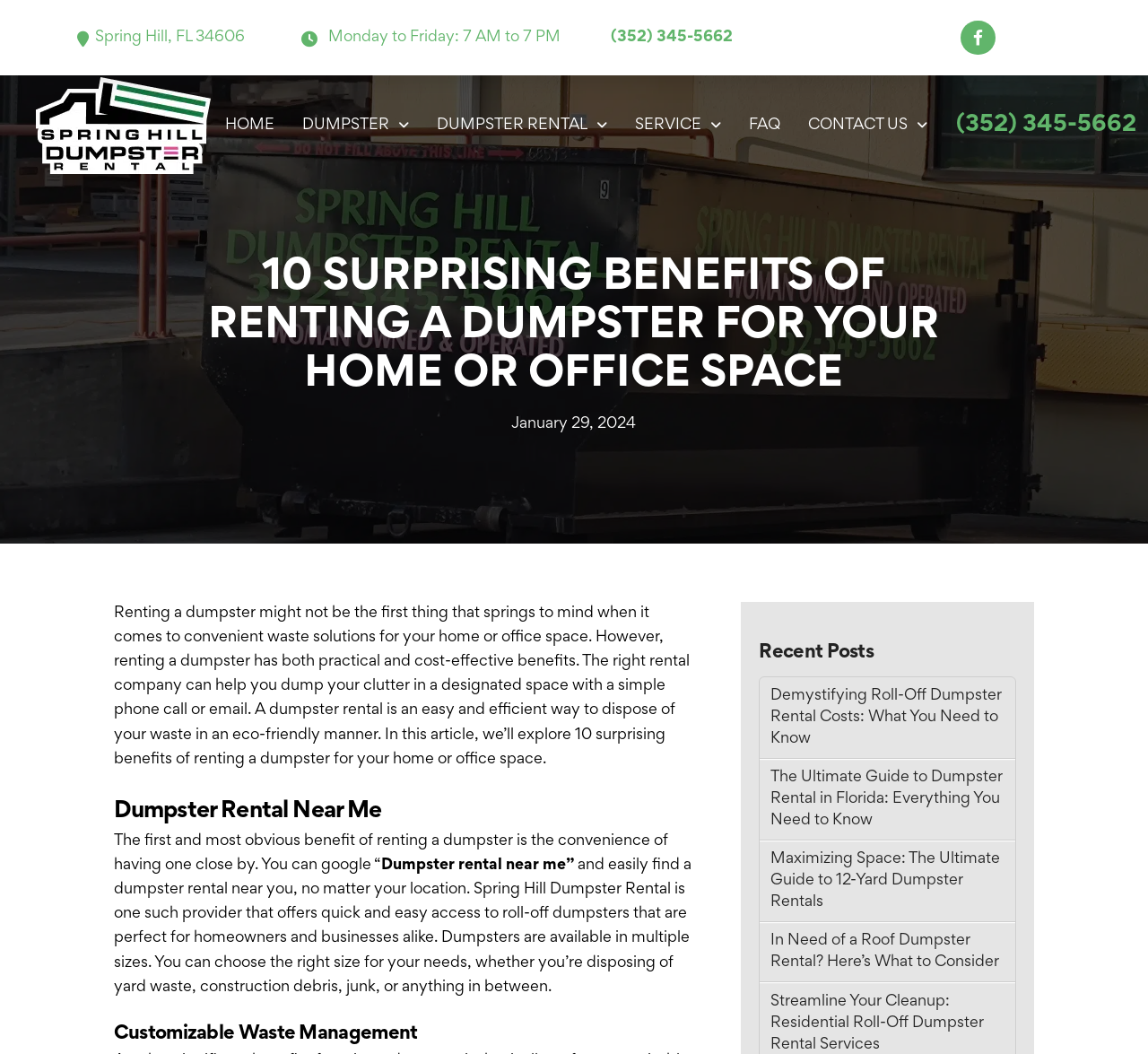What is the business hours of Spring Hill Dumpster Rental?
Analyze the image and provide a thorough answer to the question.

I found the business hours by looking at the StaticText element with the text 'Monday to Friday: 7 AM to 7 PM' which is located at the top of the webpage, next to the address and phone number.